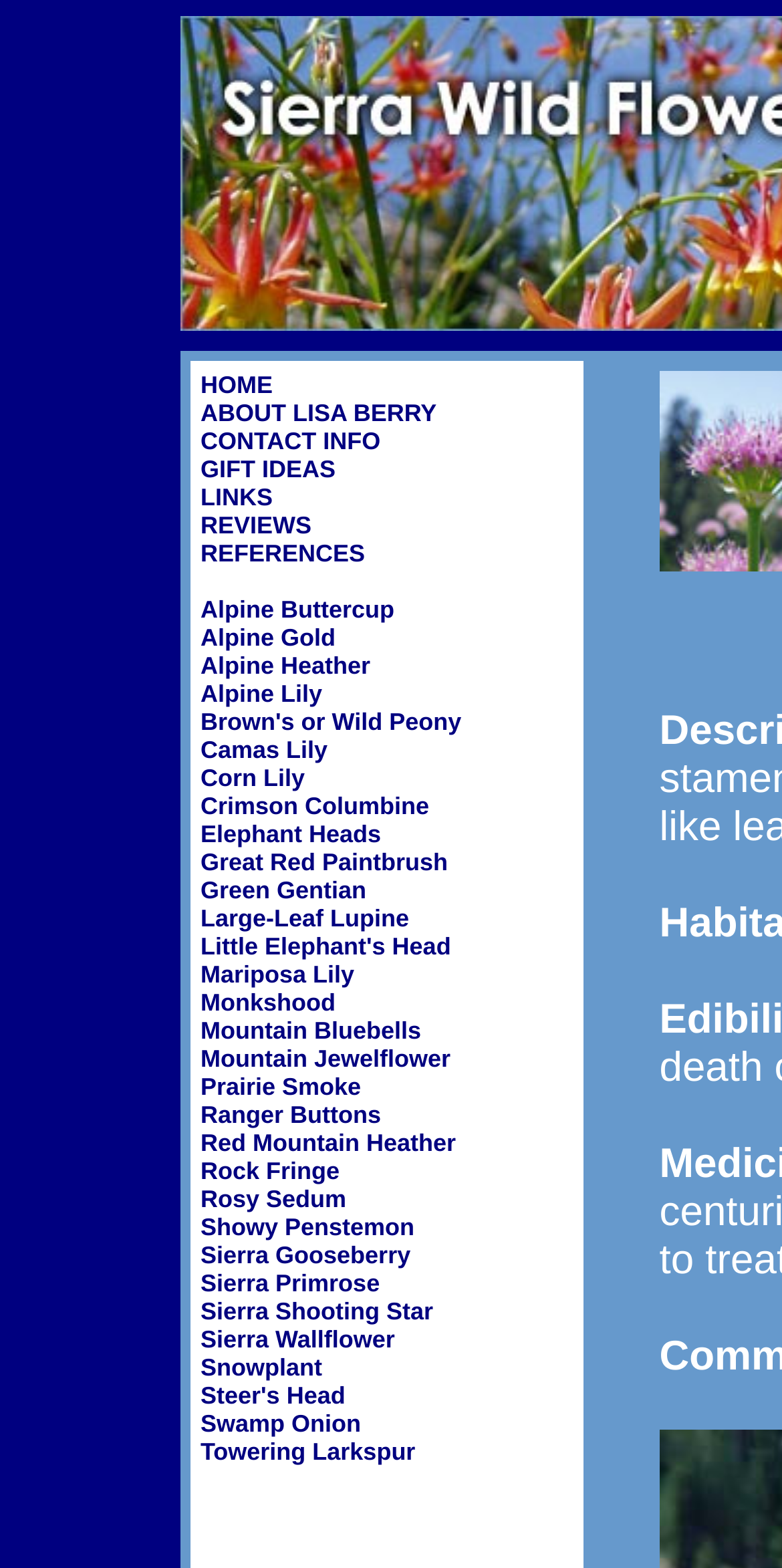Are there any images on this webpage? Refer to the image and provide a one-word or short phrase answer.

No